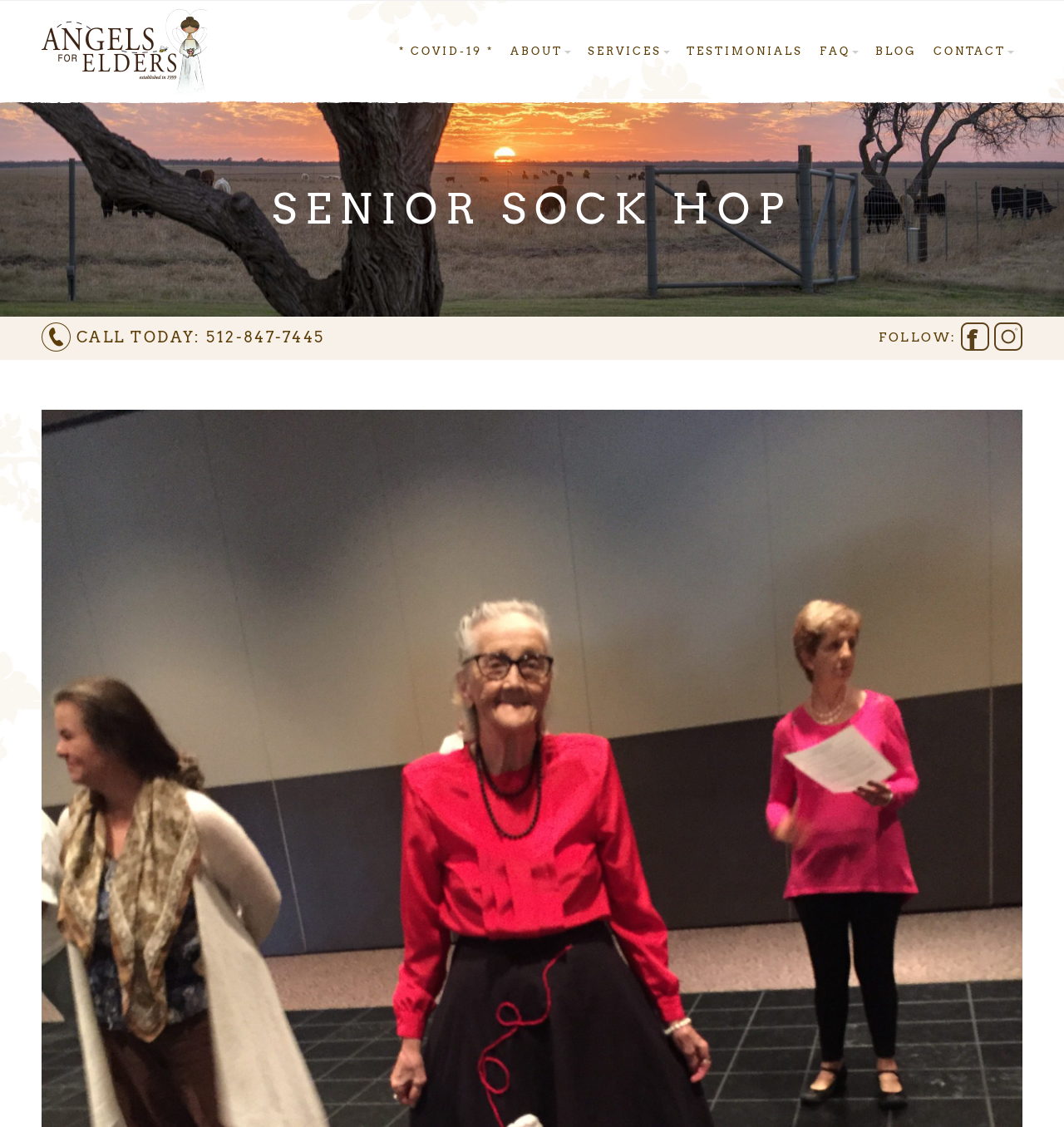Bounding box coordinates are specified in the format (top-left x, top-left y, bottom-right x, bottom-right y). All values are floating point numbers bounded between 0 and 1. Please provide the bounding box coordinate of the region this sentence describes: Contact

[0.87, 0.029, 0.961, 0.062]